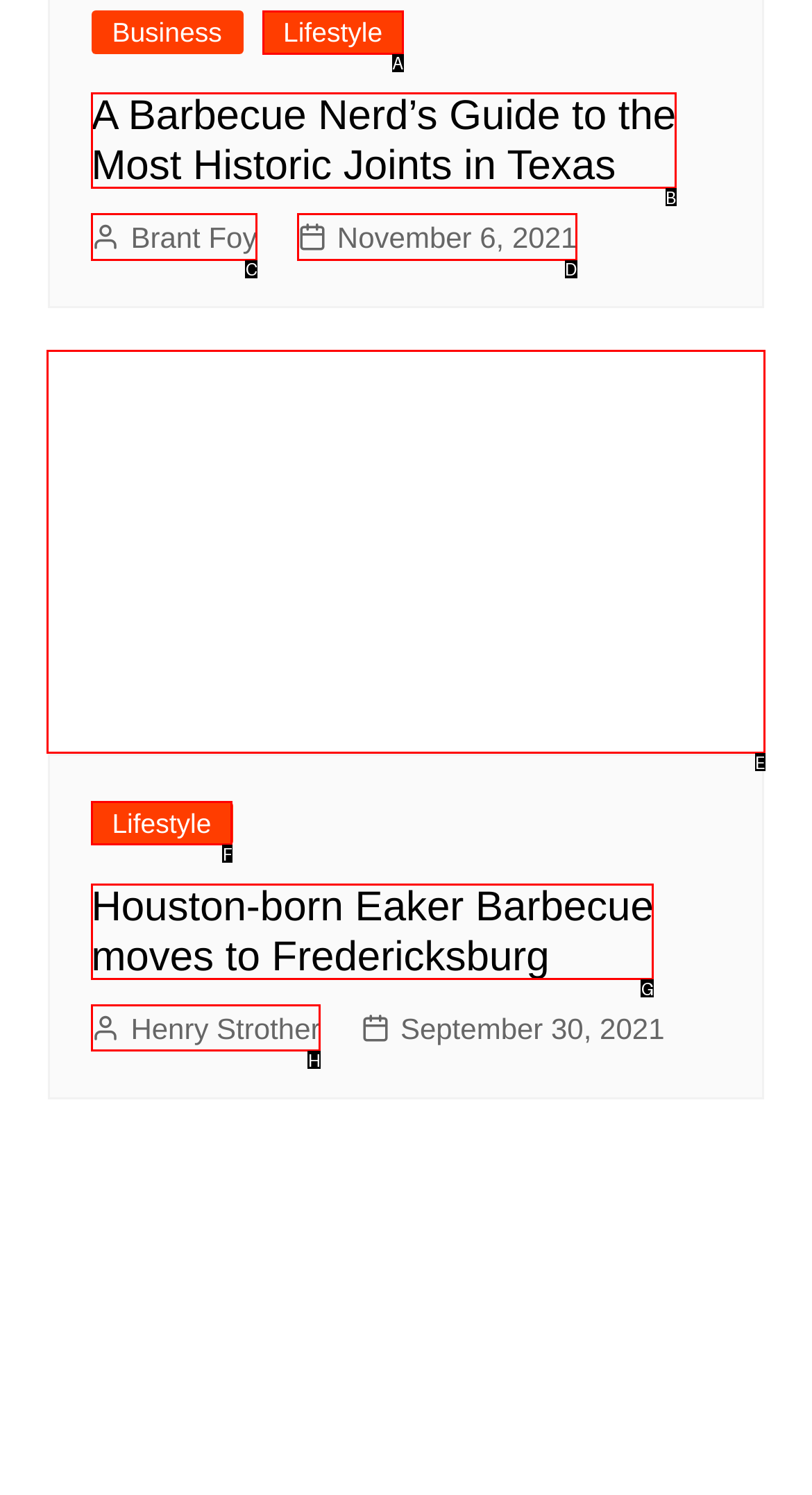Pick the HTML element that should be clicked to execute the task: View the image of 'Houston-born Eaker Barbecue moves to Fredericksburg'
Respond with the letter corresponding to the correct choice.

E